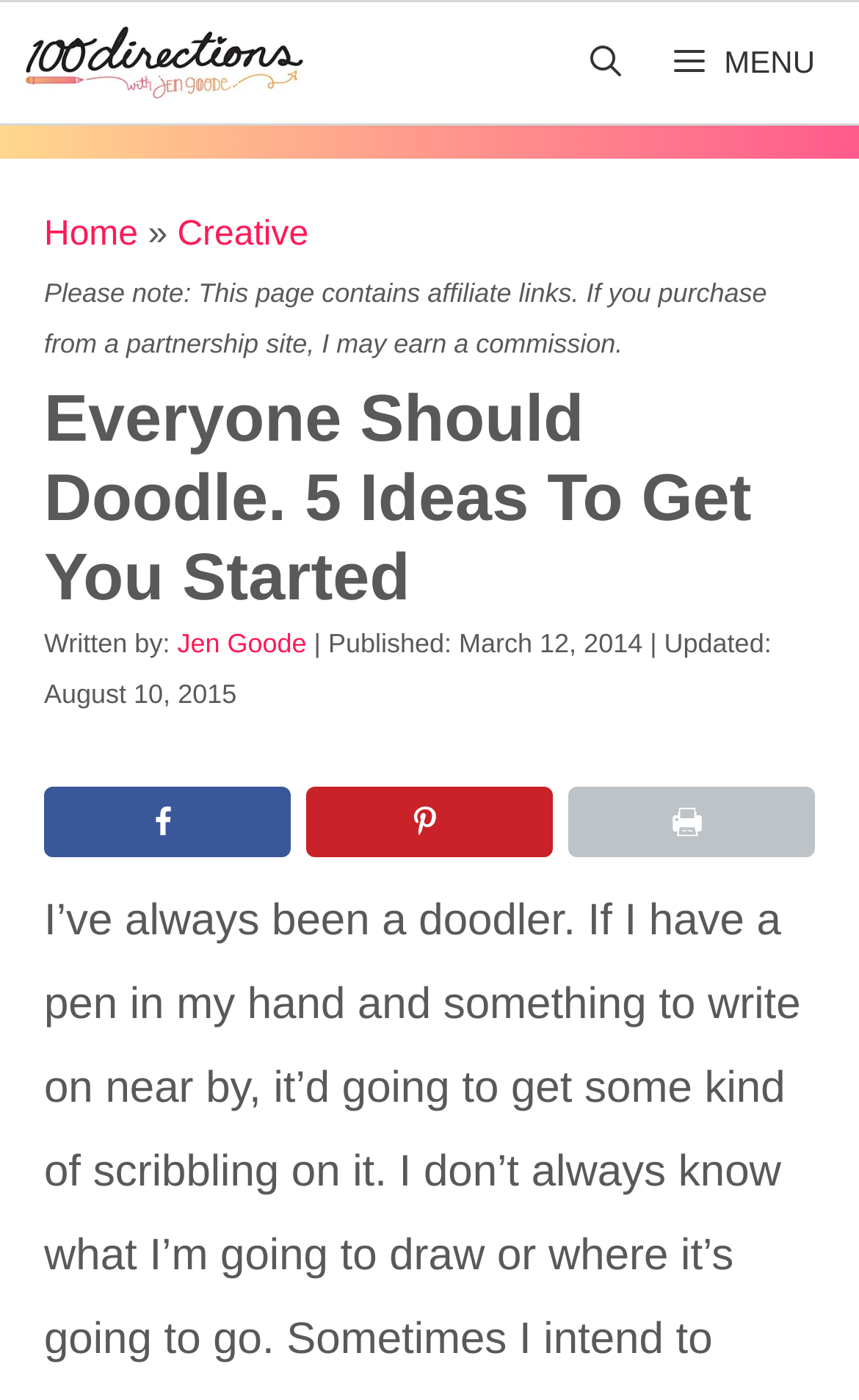Identify the bounding box coordinates for the UI element described as follows: title="100 Directions". Use the format (top-left x, top-left y, bottom-right x, bottom-right y) and ensure all values are floating point numbers between 0 and 1.

[0.026, 0.002, 0.357, 0.088]